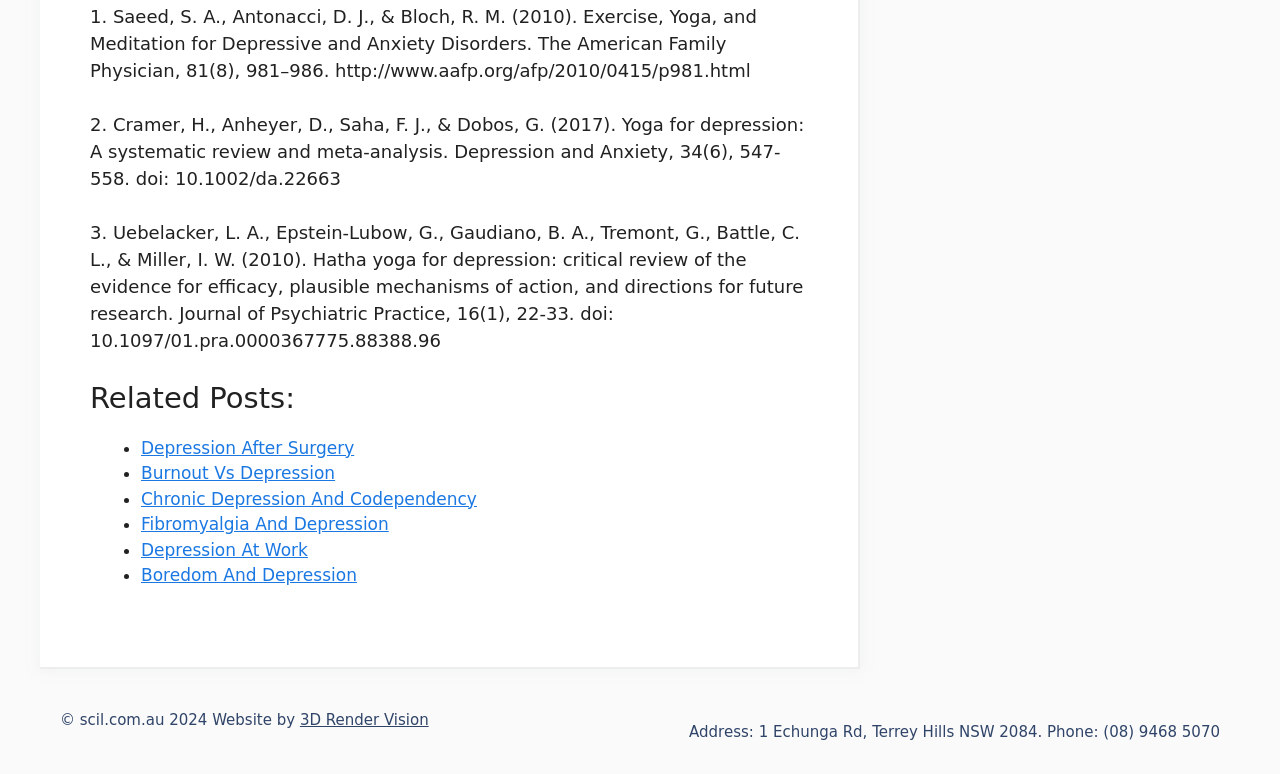Identify the bounding box for the UI element specified in this description: "Boredom And Depression". The coordinates must be four float numbers between 0 and 1, formatted as [left, top, right, bottom].

[0.11, 0.73, 0.279, 0.756]